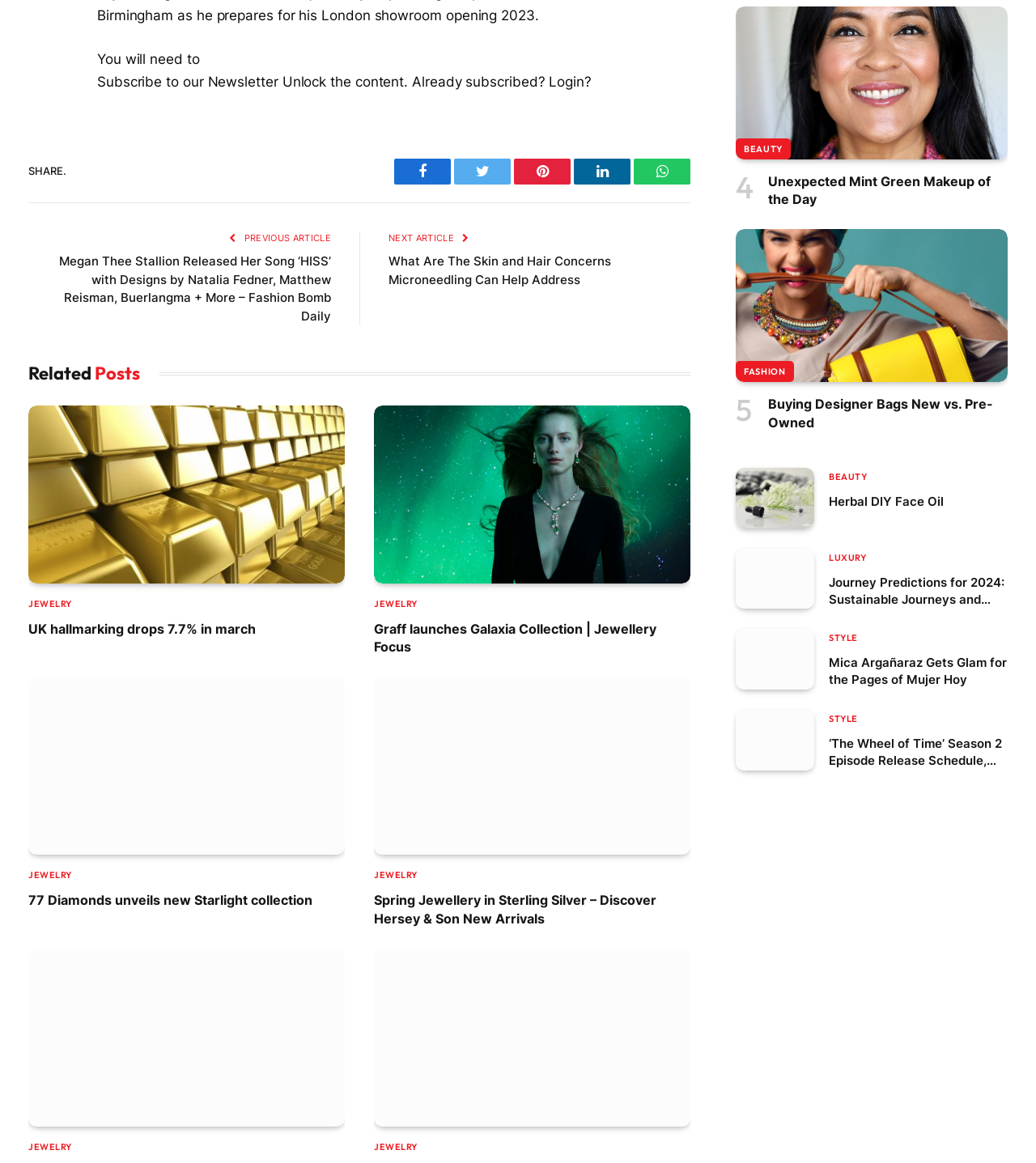Please specify the bounding box coordinates for the clickable region that will help you carry out the instruction: "Share on Facebook".

[0.38, 0.136, 0.435, 0.159]